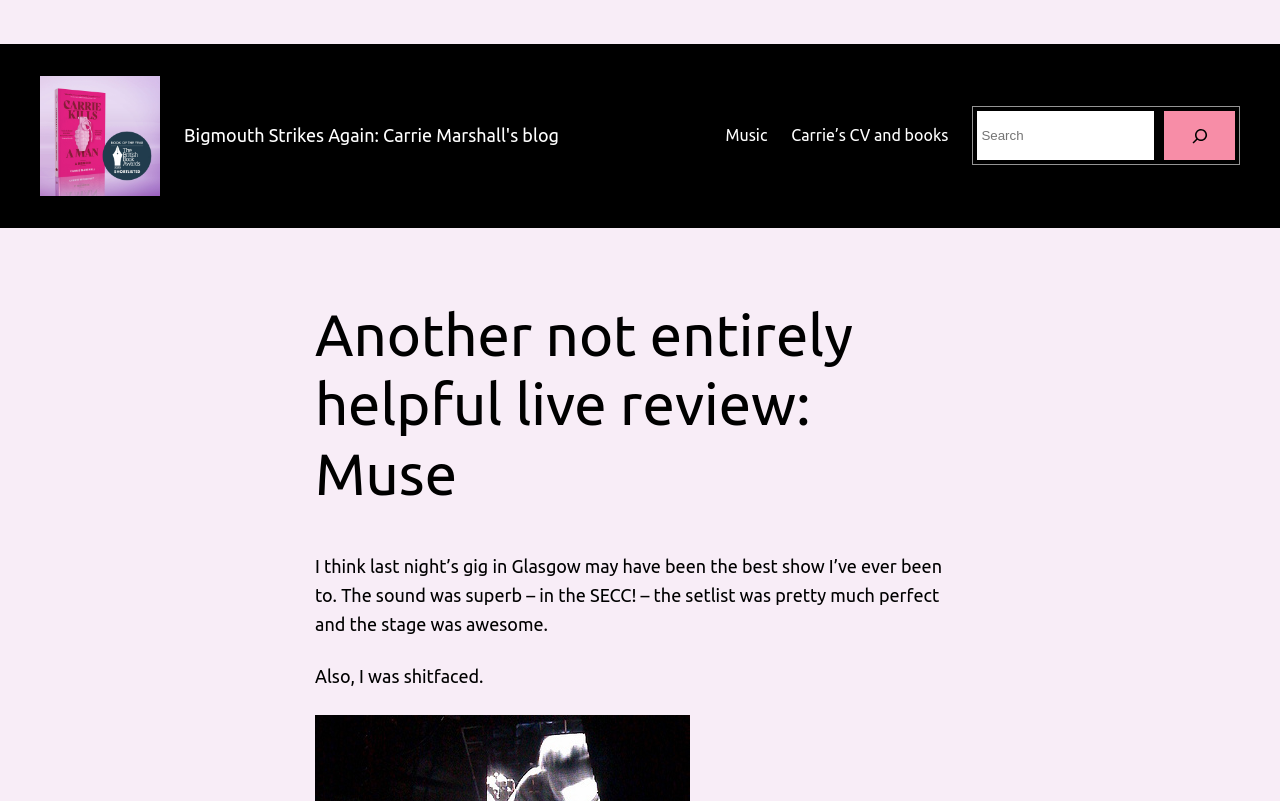What is the purpose of the search box?
Look at the image and respond with a one-word or short-phrase answer.

Search